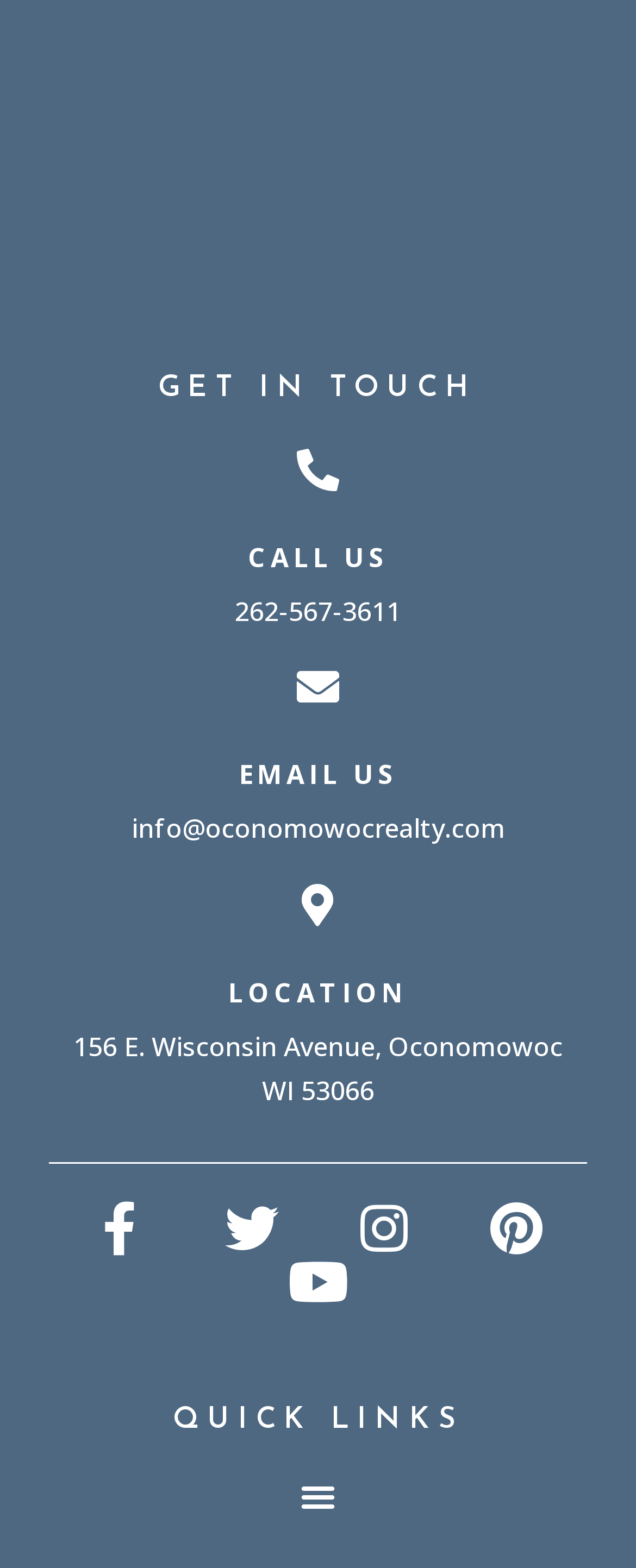Specify the bounding box coordinates of the area that needs to be clicked to achieve the following instruction: "Read more news and updates".

None